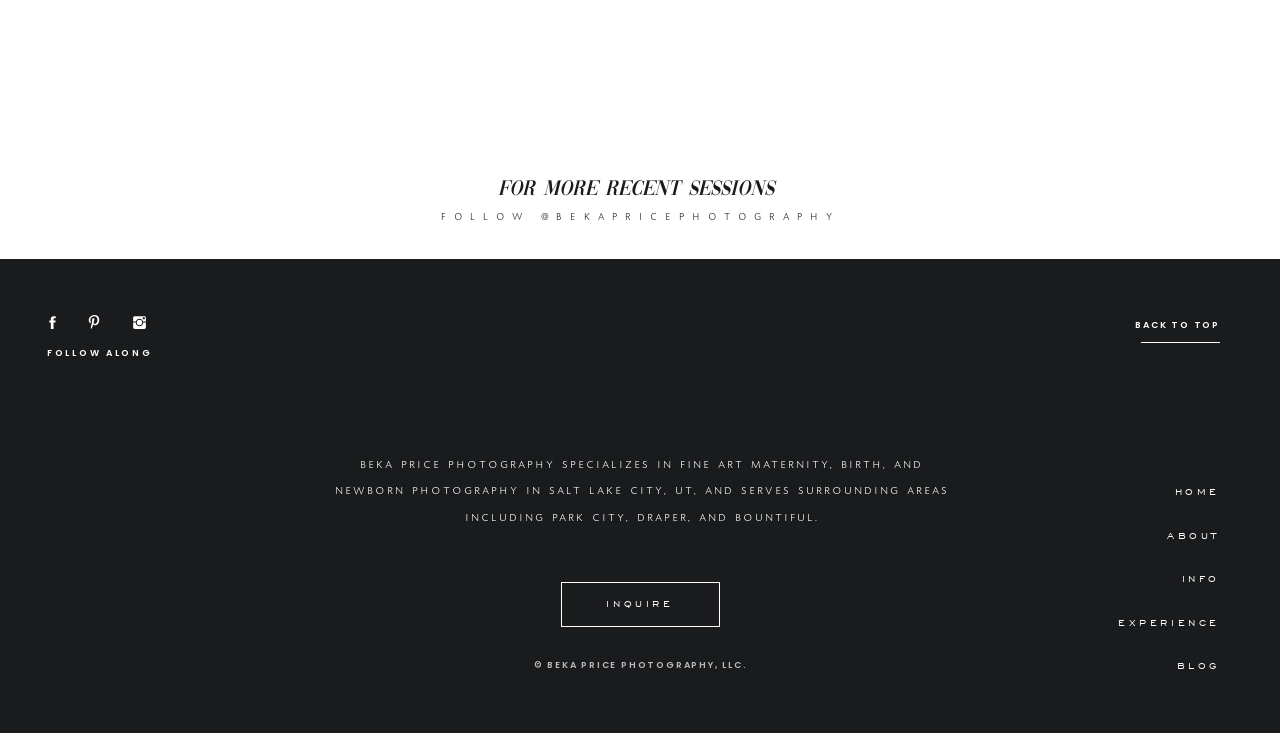Pinpoint the bounding box coordinates of the area that must be clicked to complete this instruction: "view carousel album shared on Sat Jun 08 2024".

[0.07, 0.22, 0.352, 0.711]